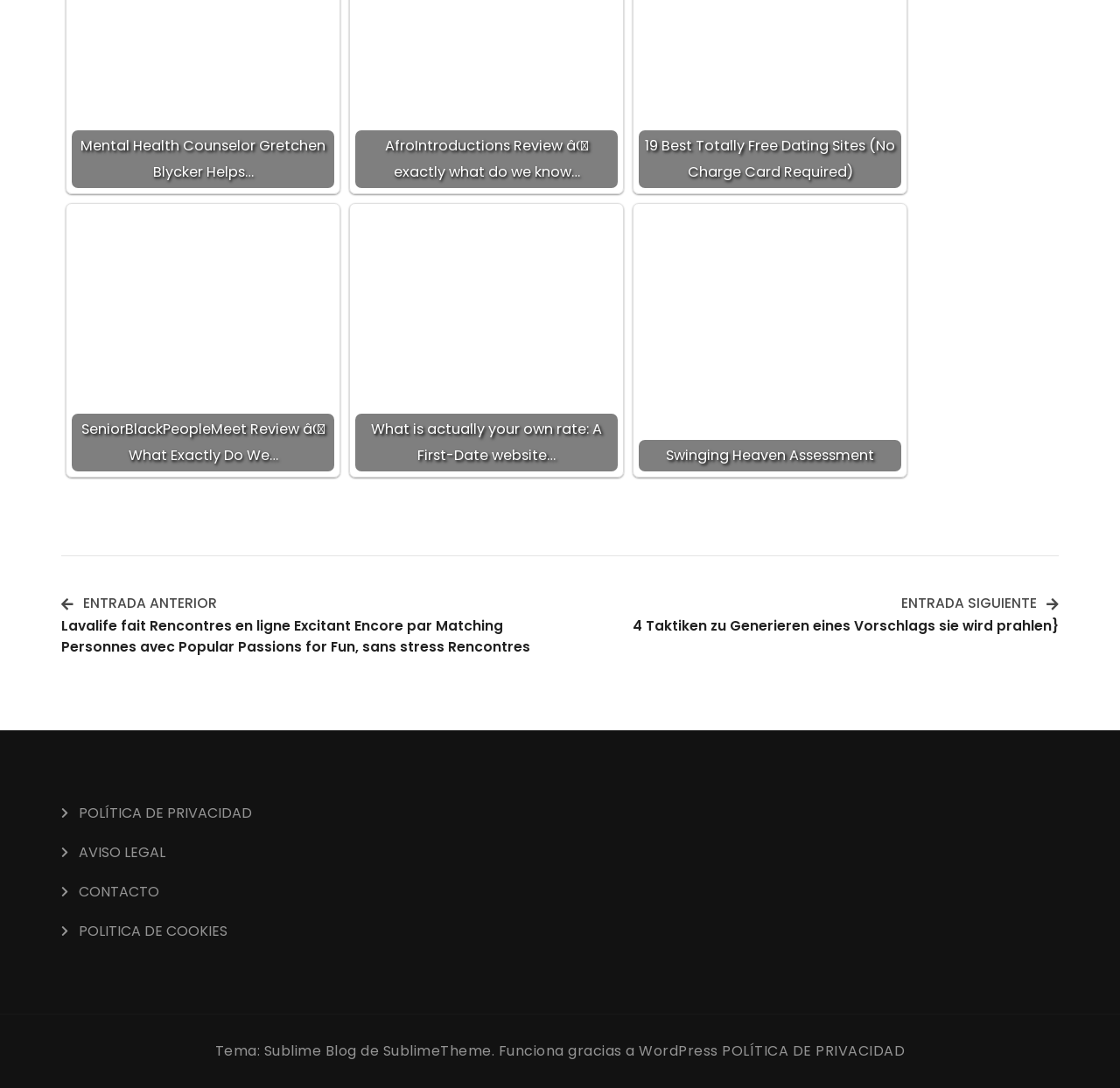Find the bounding box coordinates of the element to click in order to complete the given instruction: "Click on SeniorBlackPeopleMeet Review."

[0.064, 0.192, 0.298, 0.433]